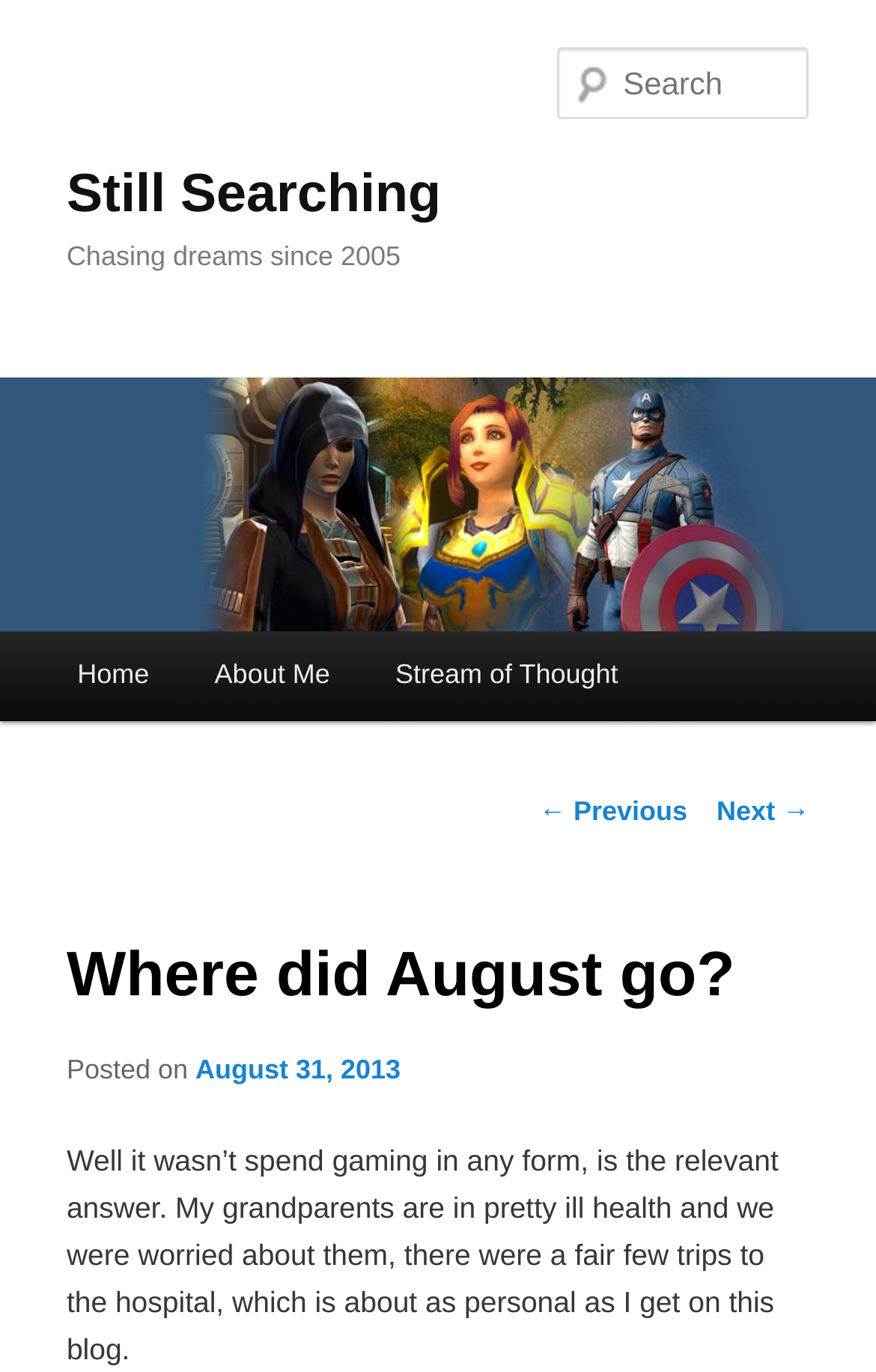Using floating point numbers between 0 and 1, provide the bounding box coordinates in the format (top-left x, top-left y, bottom-right x, bottom-right y). Locate the UI element described here: Home

[0.051, 0.46, 0.208, 0.525]